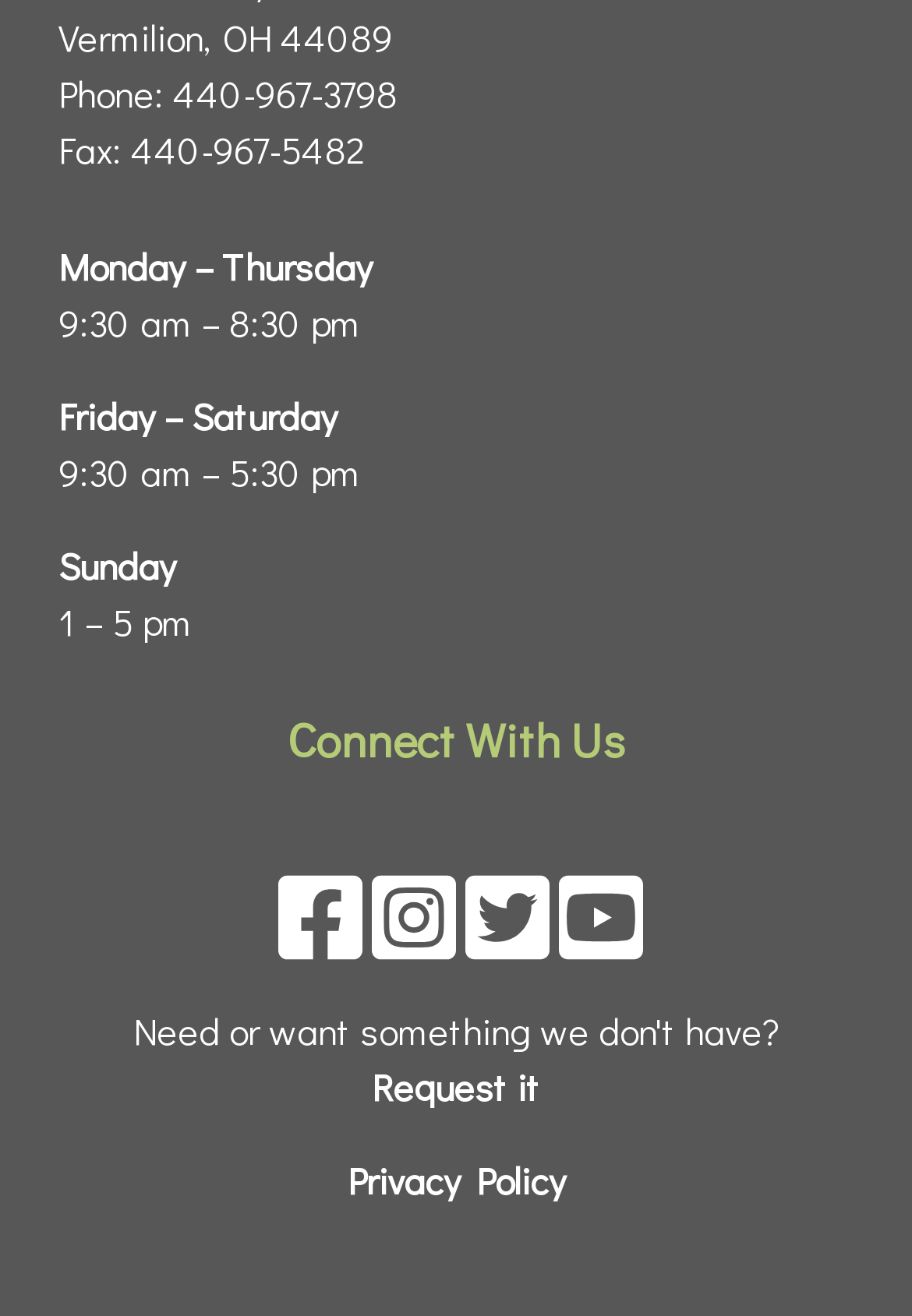Bounding box coordinates are specified in the format (top-left x, top-left y, bottom-right x, bottom-right y). All values are floating point numbers bounded between 0 and 1. Please provide the bounding box coordinate of the region this sentence describes: Search

None